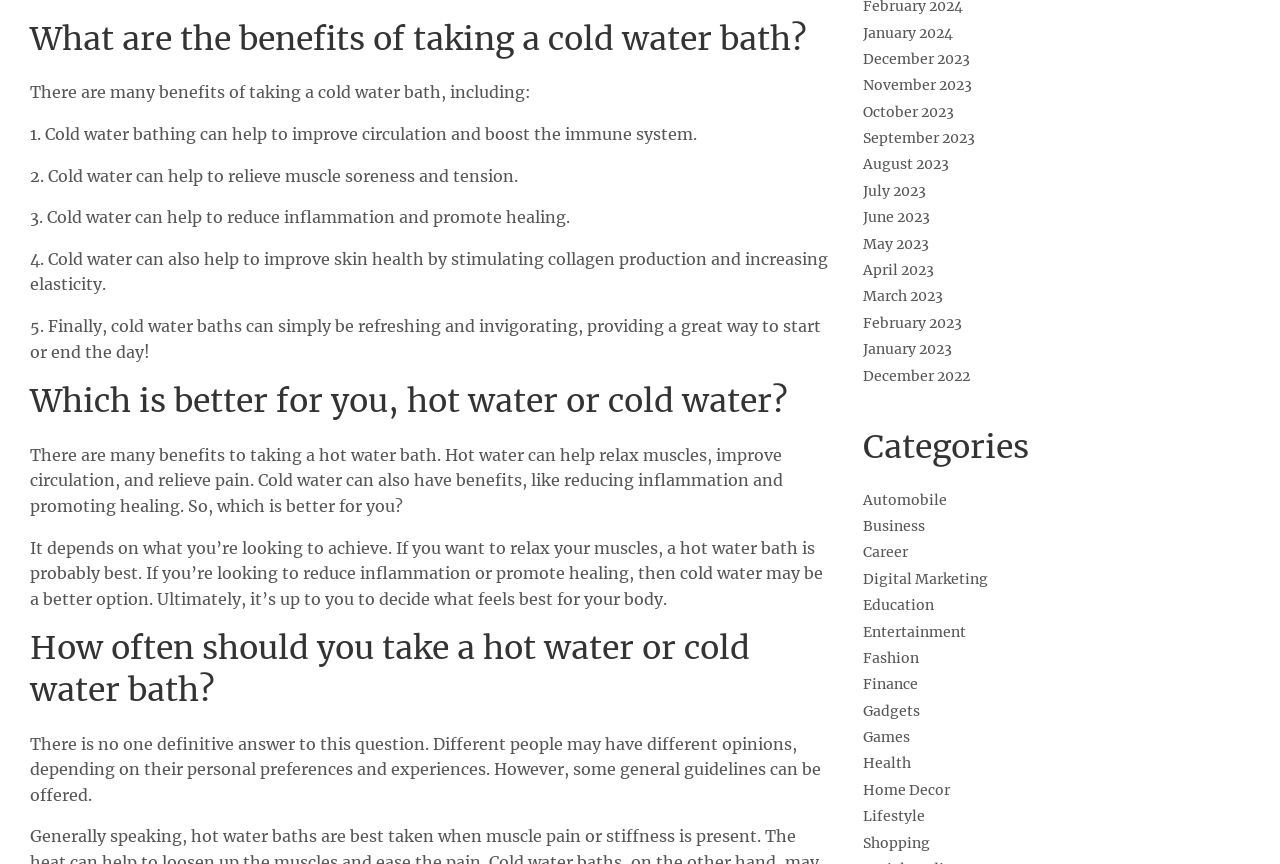Based on the image, give a detailed response to the question: Which is better for you, hot water or cold water?

The webpage explains that both hot water and cold water have their benefits, and which one is better for you depends on what you’re looking to achieve. If you want to relax your muscles, a hot water bath is probably best, but if you’re looking to reduce inflammation or promote healing, then cold water may be a better option.